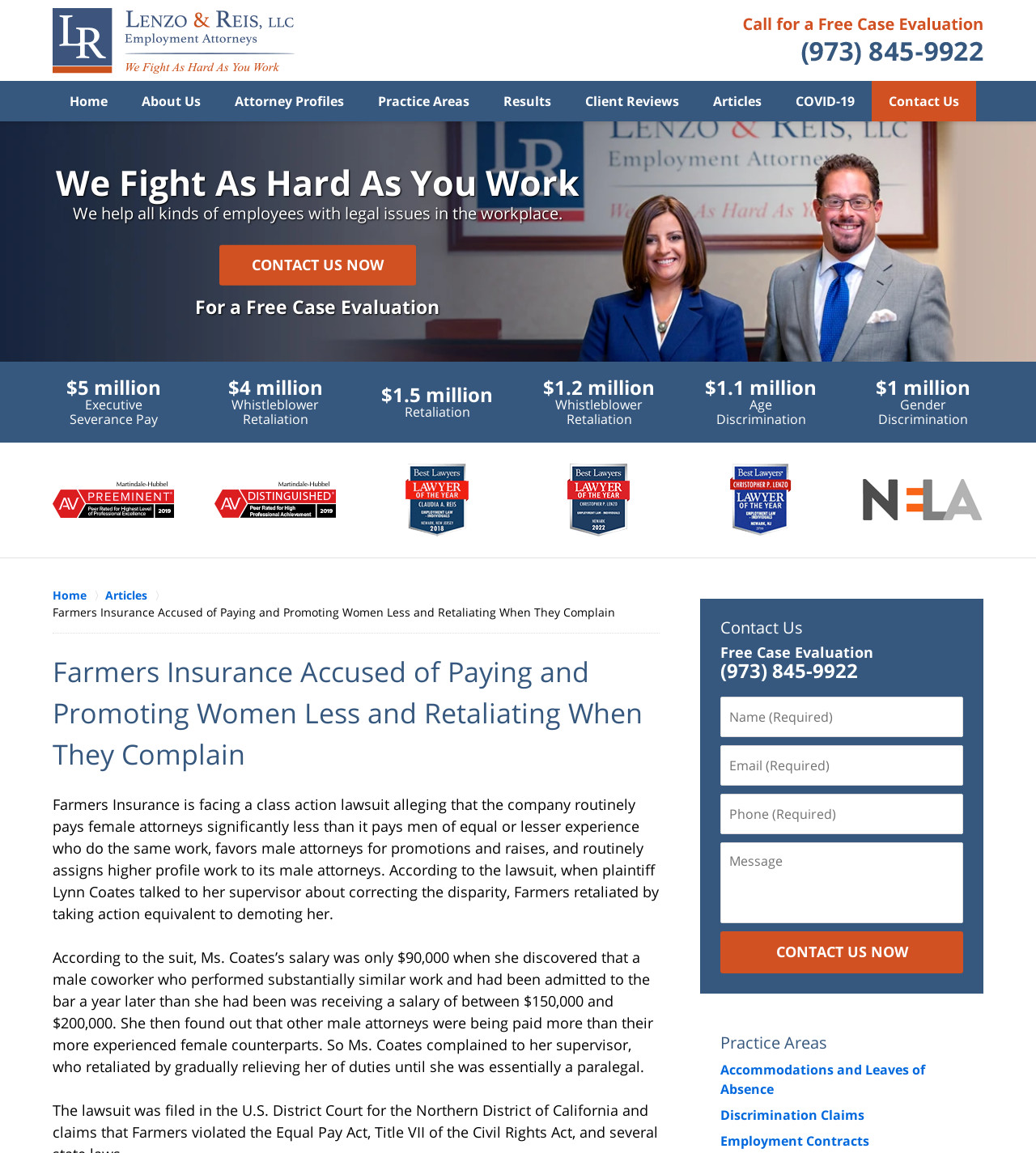Given the description: "CONTACT US NOW", determine the bounding box coordinates of the UI element. The coordinates should be formatted as four float numbers between 0 and 1, [left, top, right, bottom].

[0.695, 0.808, 0.93, 0.844]